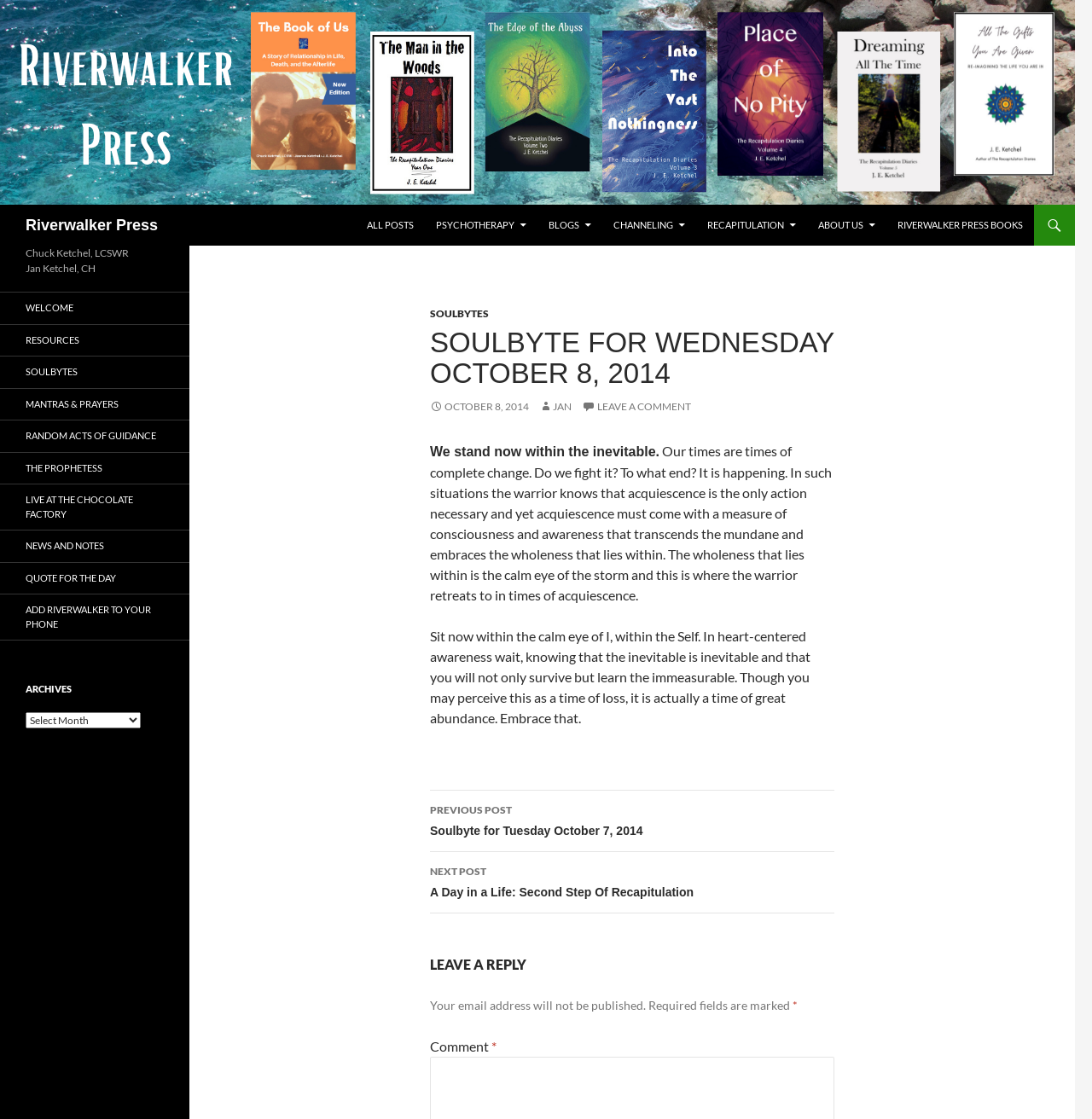What is the category of the current blog post?
Refer to the screenshot and deliver a thorough answer to the question presented.

I found the category of the current blog post by looking at the link element with the text 'SOULBYTES' which is a child of the header element with the text 'SOULBYTE FOR WEDNESDAY OCTOBER 8, 2014'.